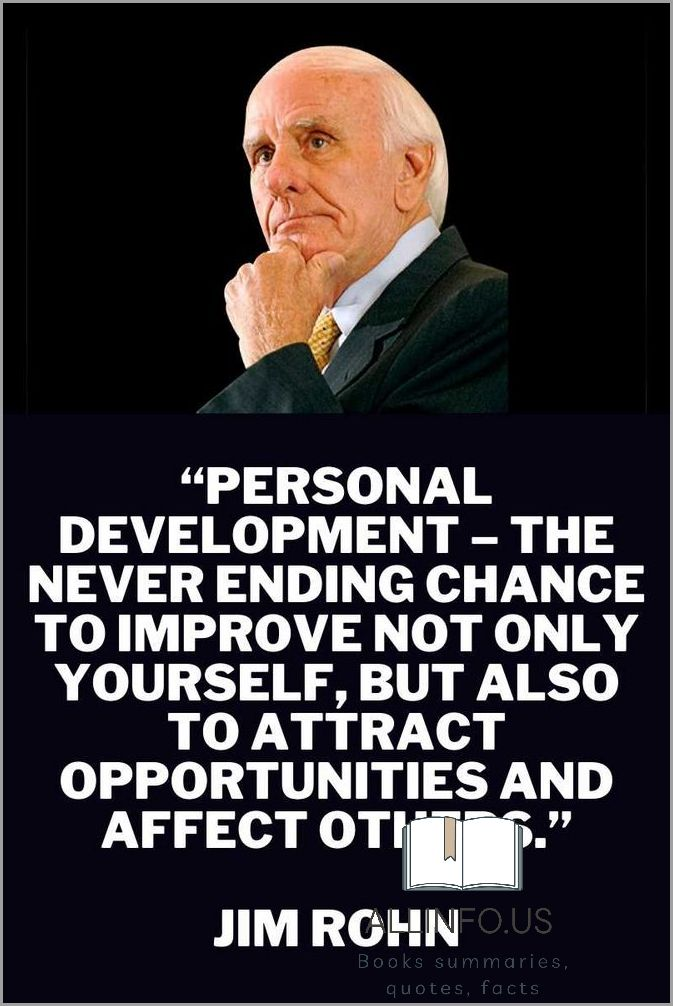What is the color of the text displaying Jim Rohn's quote?
Please analyze the image and answer the question with as much detail as possible.

The caption states that the quote is displayed in 'bold, white text', which makes it prominent and stands out against the dark background.